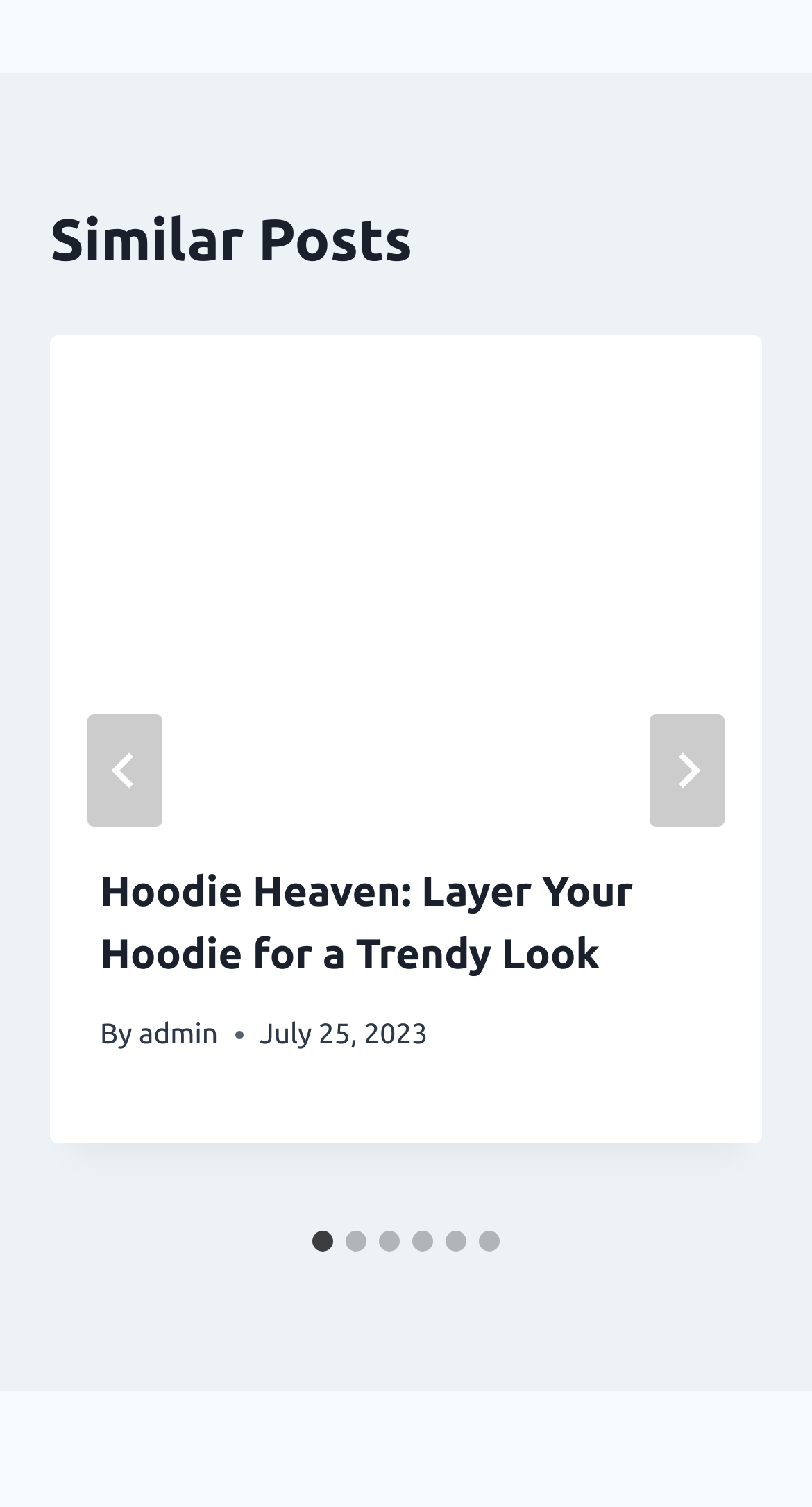Provide a one-word or short-phrase response to the question:
What is the author of the first article?

admin